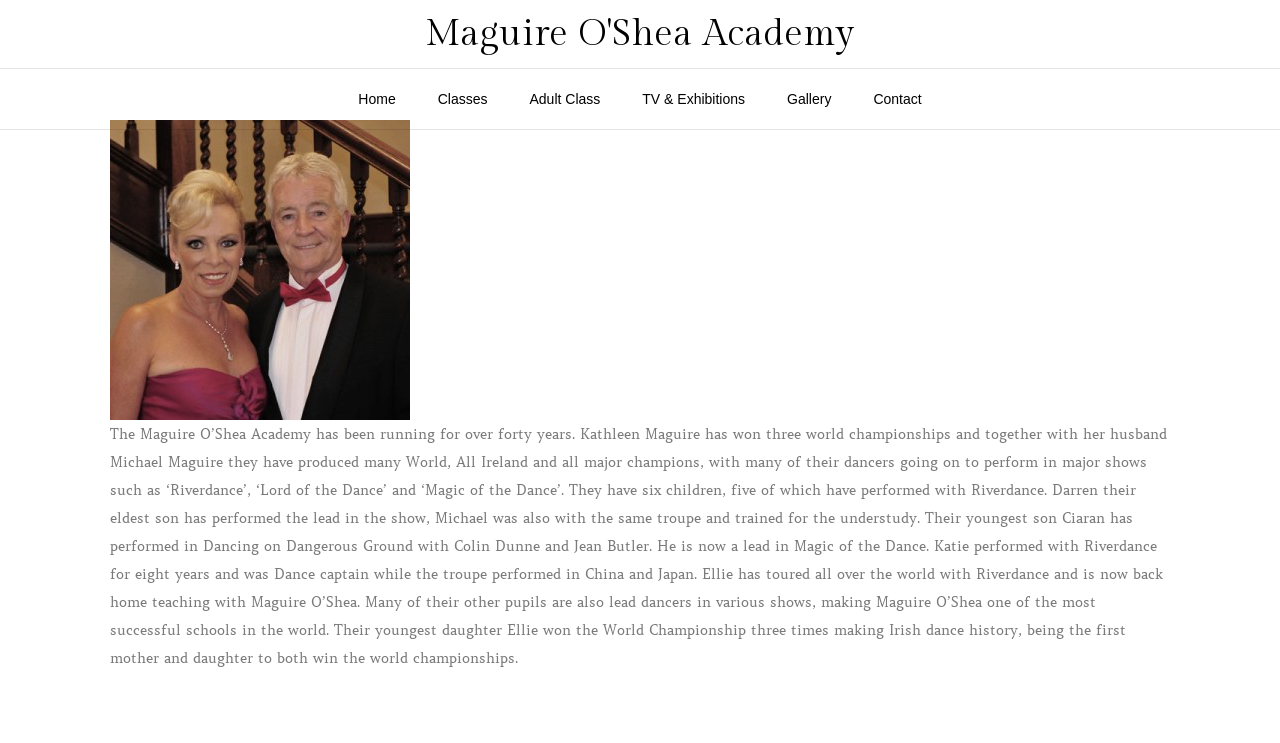How many world championships has Kathleen Maguire won?
Respond to the question with a well-detailed and thorough answer.

According to the StaticText element with bounding box coordinates [0.086, 0.572, 0.912, 0.898], Kathleen Maguire has won three world championships. This information is mentioned in the text that describes the academy's history and achievements.